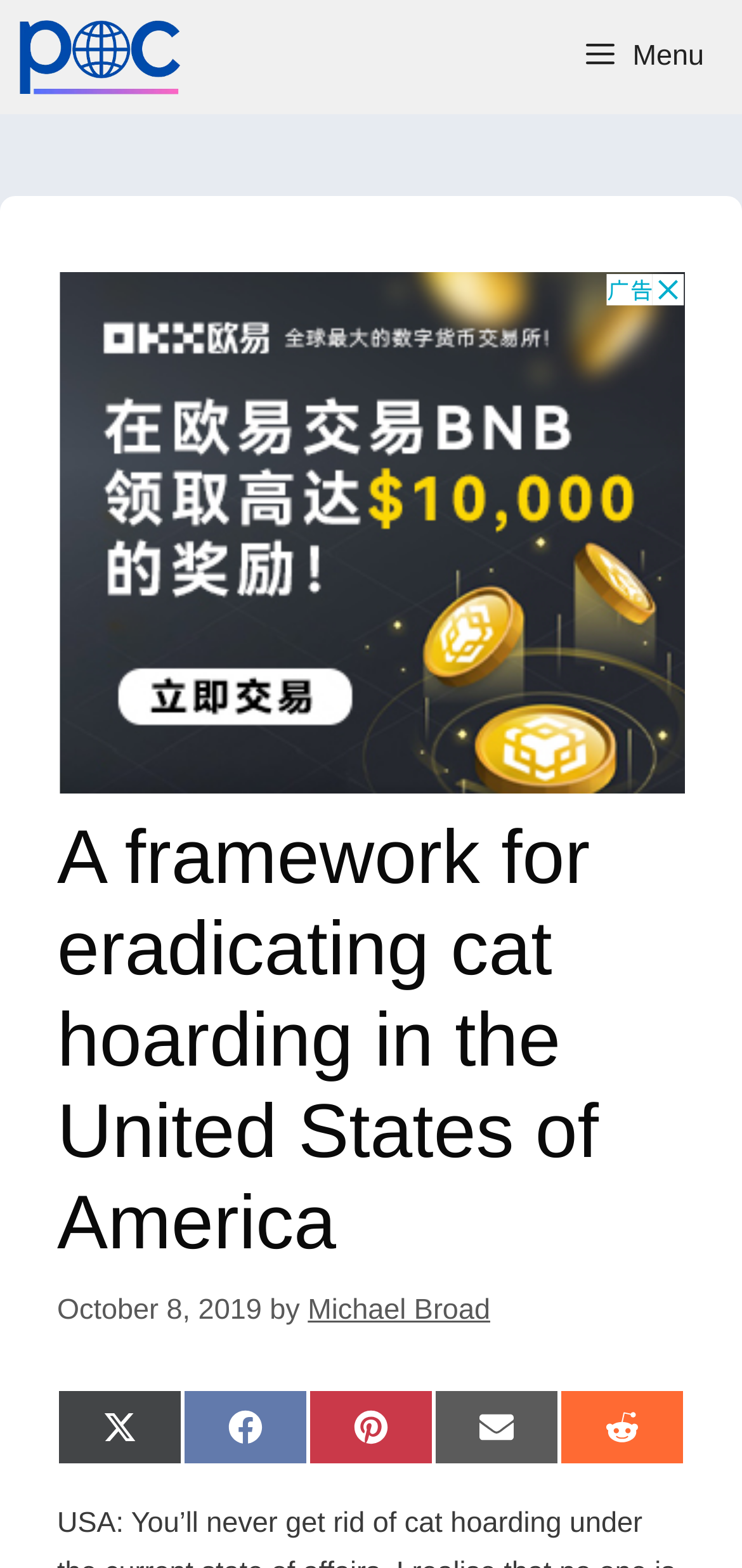Please give a succinct answer using a single word or phrase:
Who is the author of the article?

Michael Broad